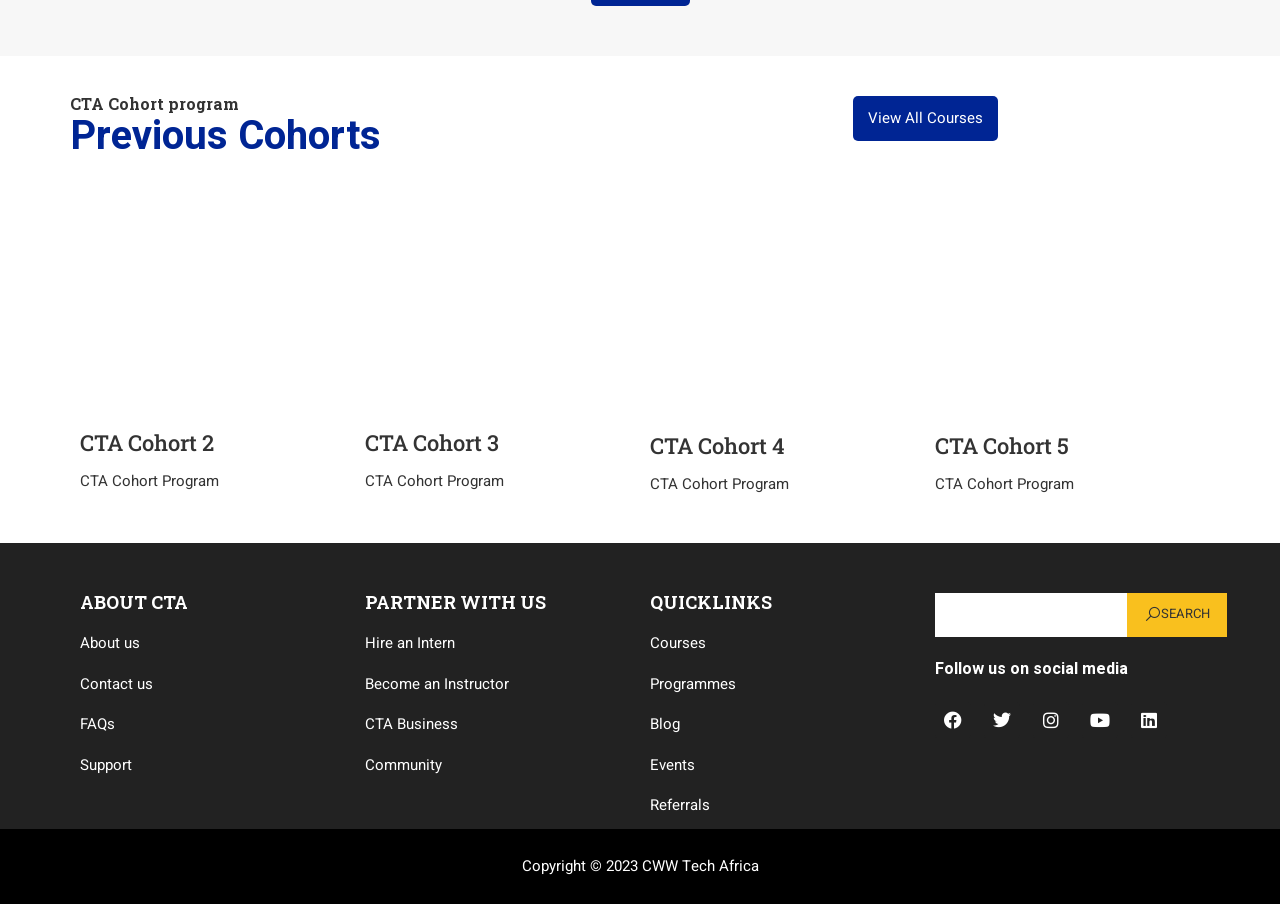What is the purpose of the textbox at the bottom of the page?
Look at the screenshot and respond with a single word or phrase.

SEARCH